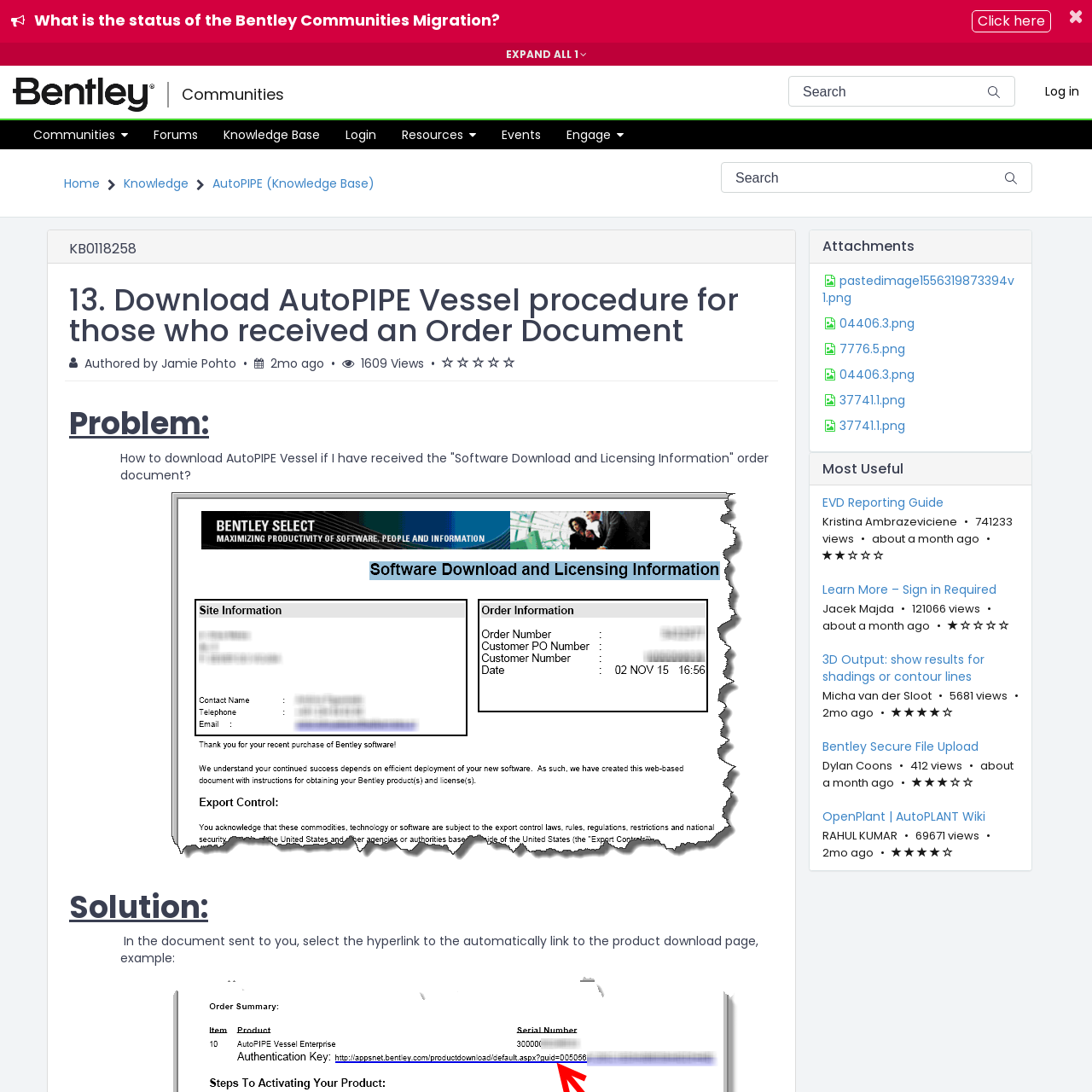Give a short answer to this question using one word or a phrase:
What is the title of the article?

13. Download AutoPIPE Vessel procedure for those who received an Order Document